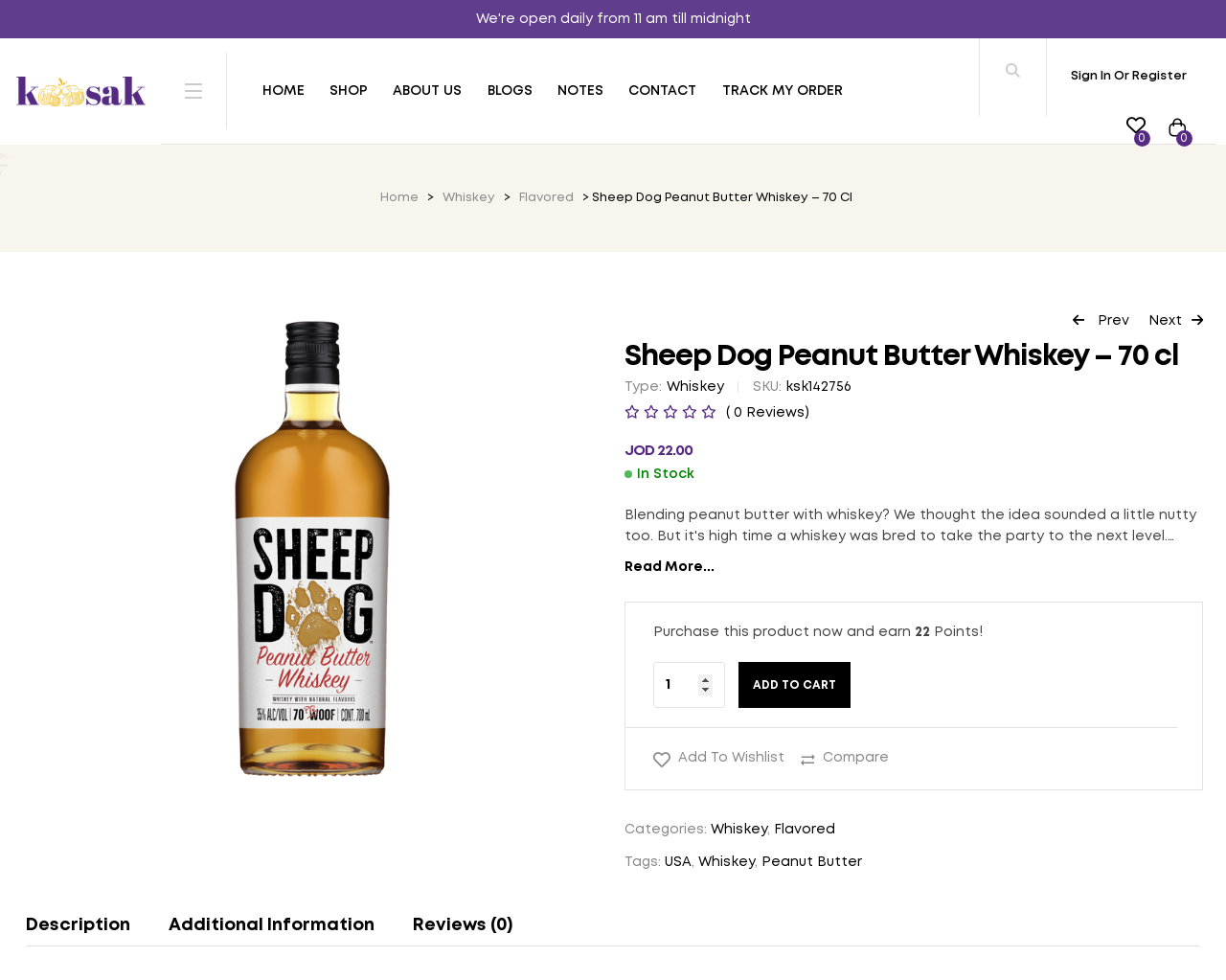Please determine the bounding box of the UI element that matches this description: Flavored. The coordinates should be given as (top-left x, top-left y, bottom-right x, bottom-right y), with all values between 0 and 1.

[0.631, 0.841, 0.681, 0.853]